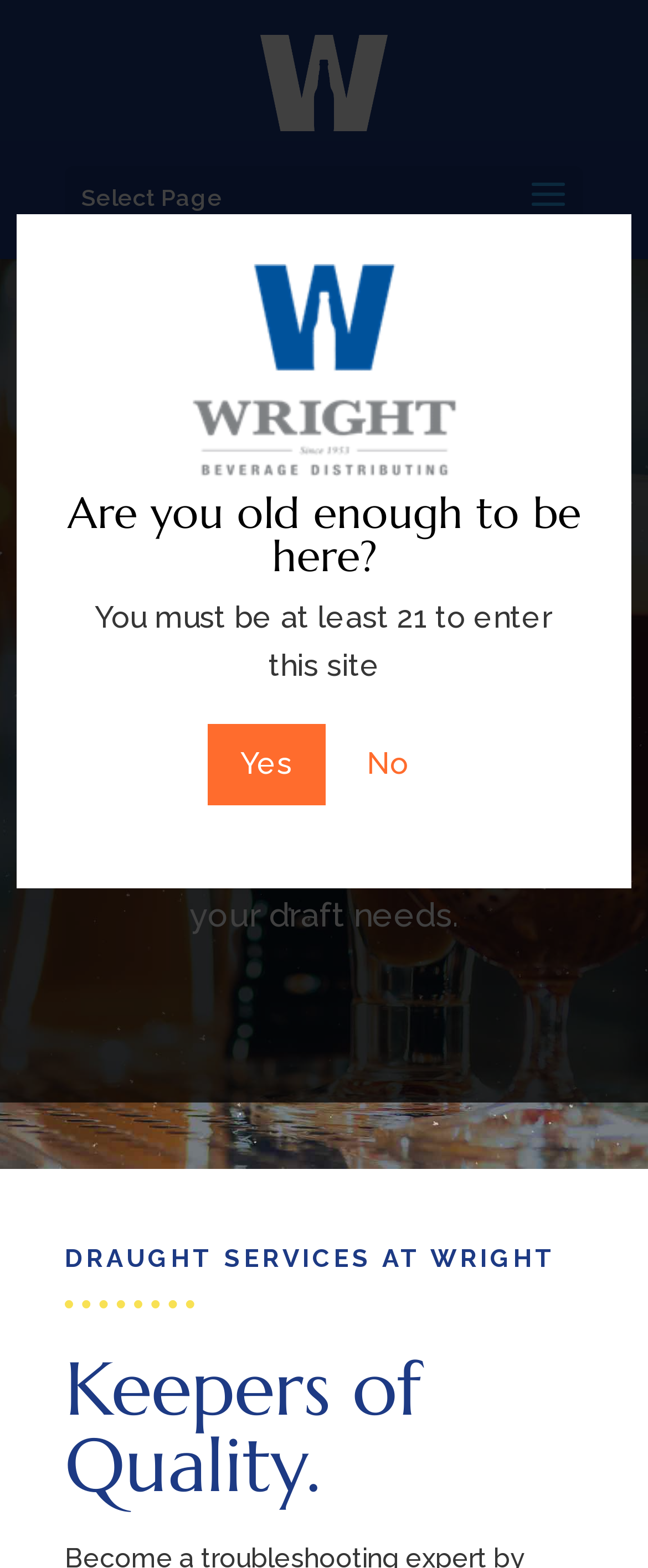Produce an extensive caption that describes everything on the webpage.

The webpage is about Draught Tech Services provided by Wright Beverage Distributing. At the top of the page, there is a logo image of Wright Beverage Distributing, accompanied by a link to the company's website. Below the logo, there is a heading that asks "Are you old enough to be here?" followed by a static text that states "You must be at least 21 to enter this site." 

To the right of this text, there are two links, "Yes" and "No", which are likely used to confirm the user's age. On the top-left corner of the page, there is a dropdown menu labeled "Select Page". 

The main content of the page is divided into three sections. The first section has a heading "Draught Tech Services" and a paragraph of text that reads "Wright is here to help you with your draft needs." 

Below this section, there is a subheading "DRAUGHT SERVICES AT WRIGHT" in a larger font size. The third section has a heading "Keepers of Quality." which is located at the bottom of the page. There is also an image on the page, but its content is not specified.